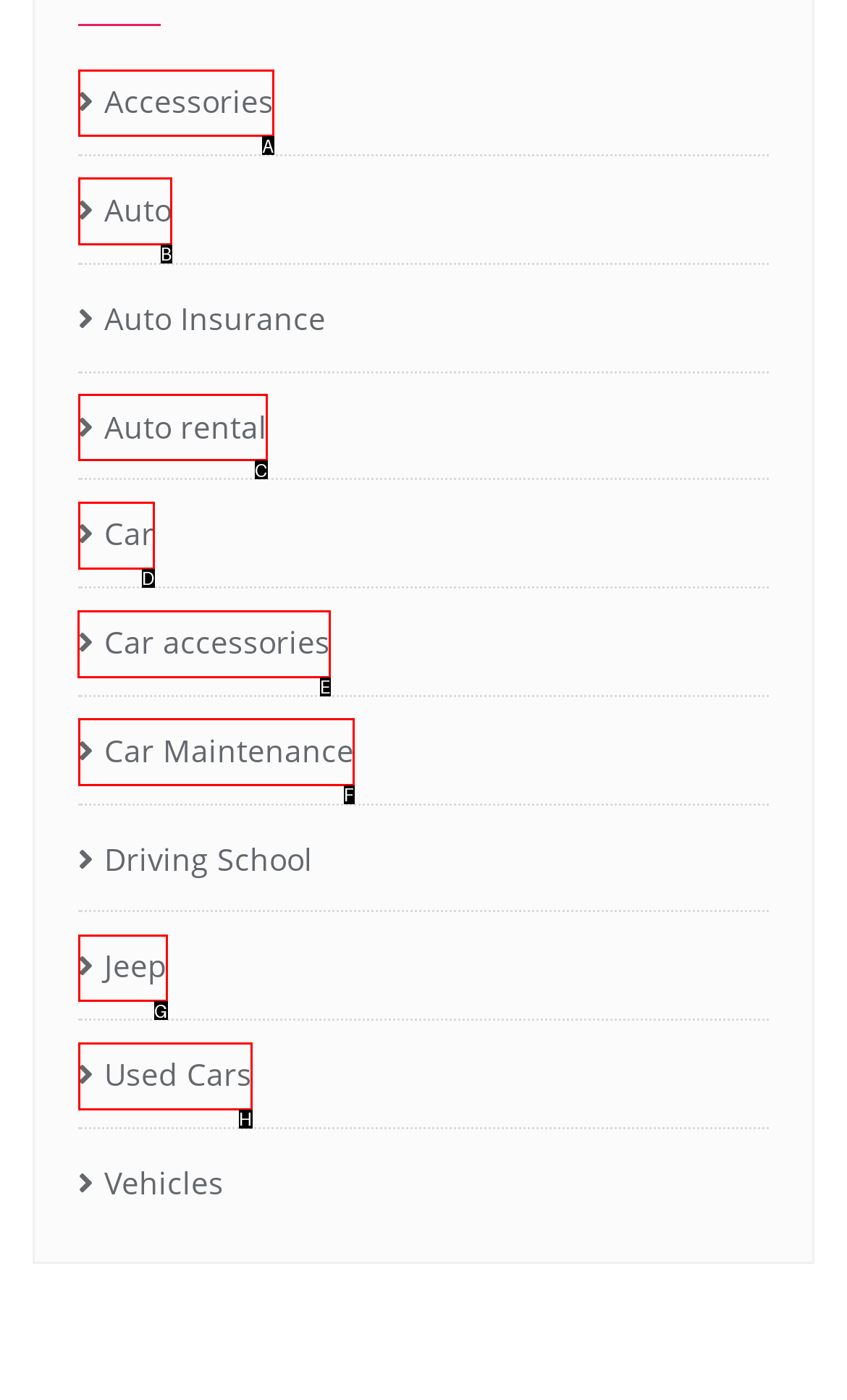Indicate the letter of the UI element that should be clicked to accomplish the task: Browse Car accessories. Answer with the letter only.

E